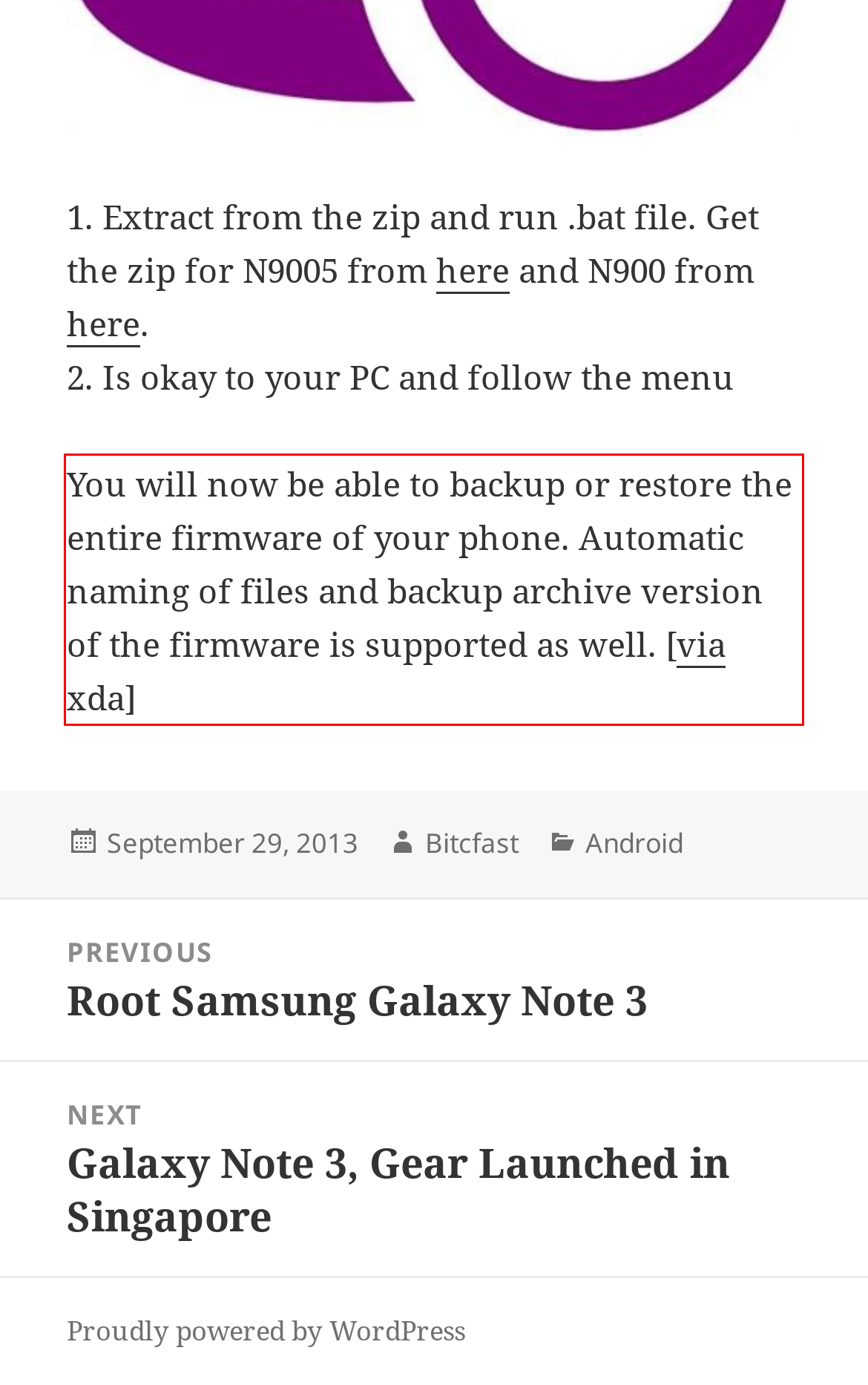Observe the screenshot of the webpage that includes a red rectangle bounding box. Conduct OCR on the content inside this red bounding box and generate the text.

You will now be able to backup or restore the entire firmware of your phone. Automatic naming of files and backup archive version of the firmware is supported as well. [via xda]